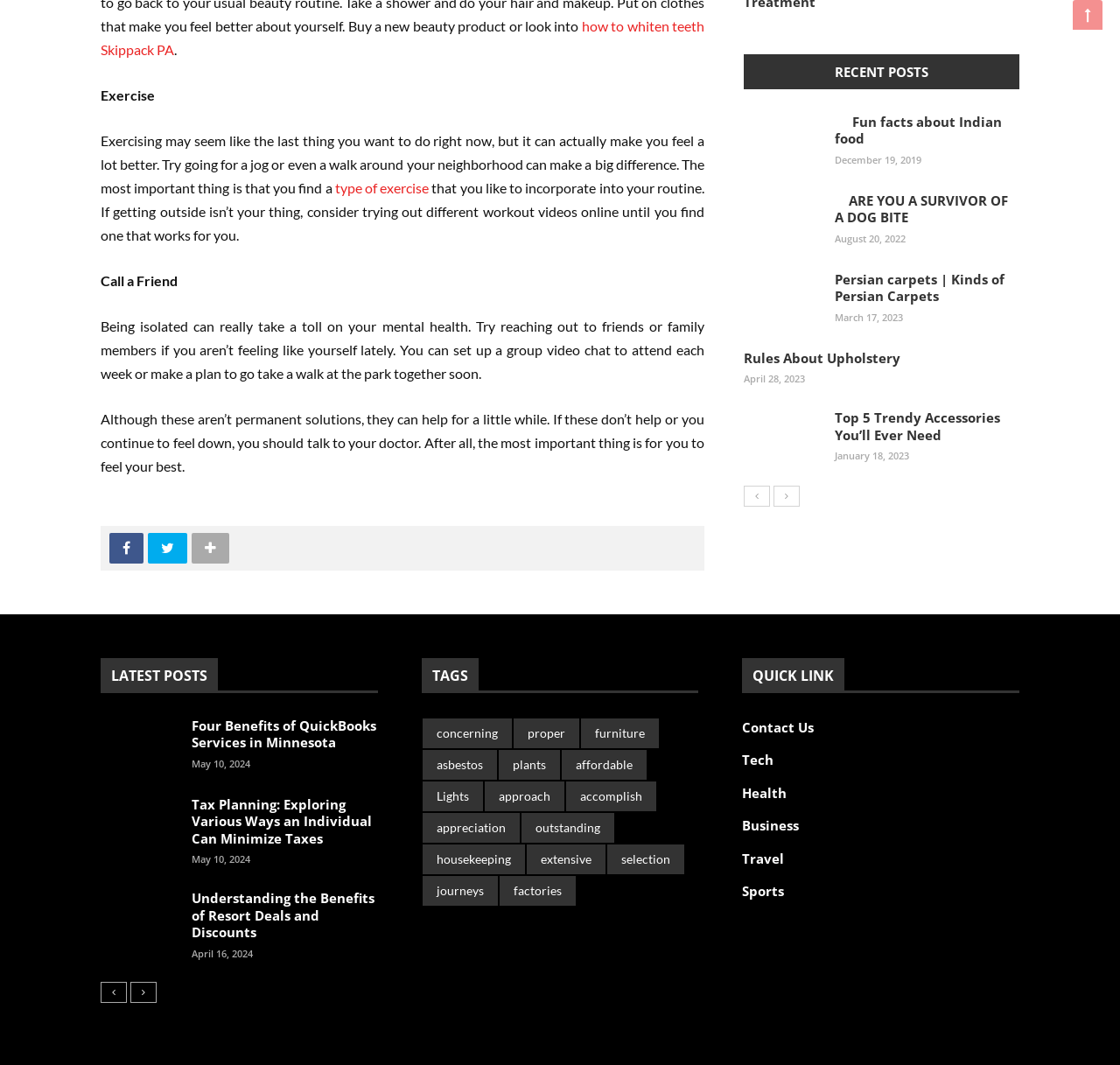Determine the bounding box coordinates of the clickable element to achieve the following action: 'Go to ABOUT page'. Provide the coordinates as four float values between 0 and 1, formatted as [left, top, right, bottom].

None